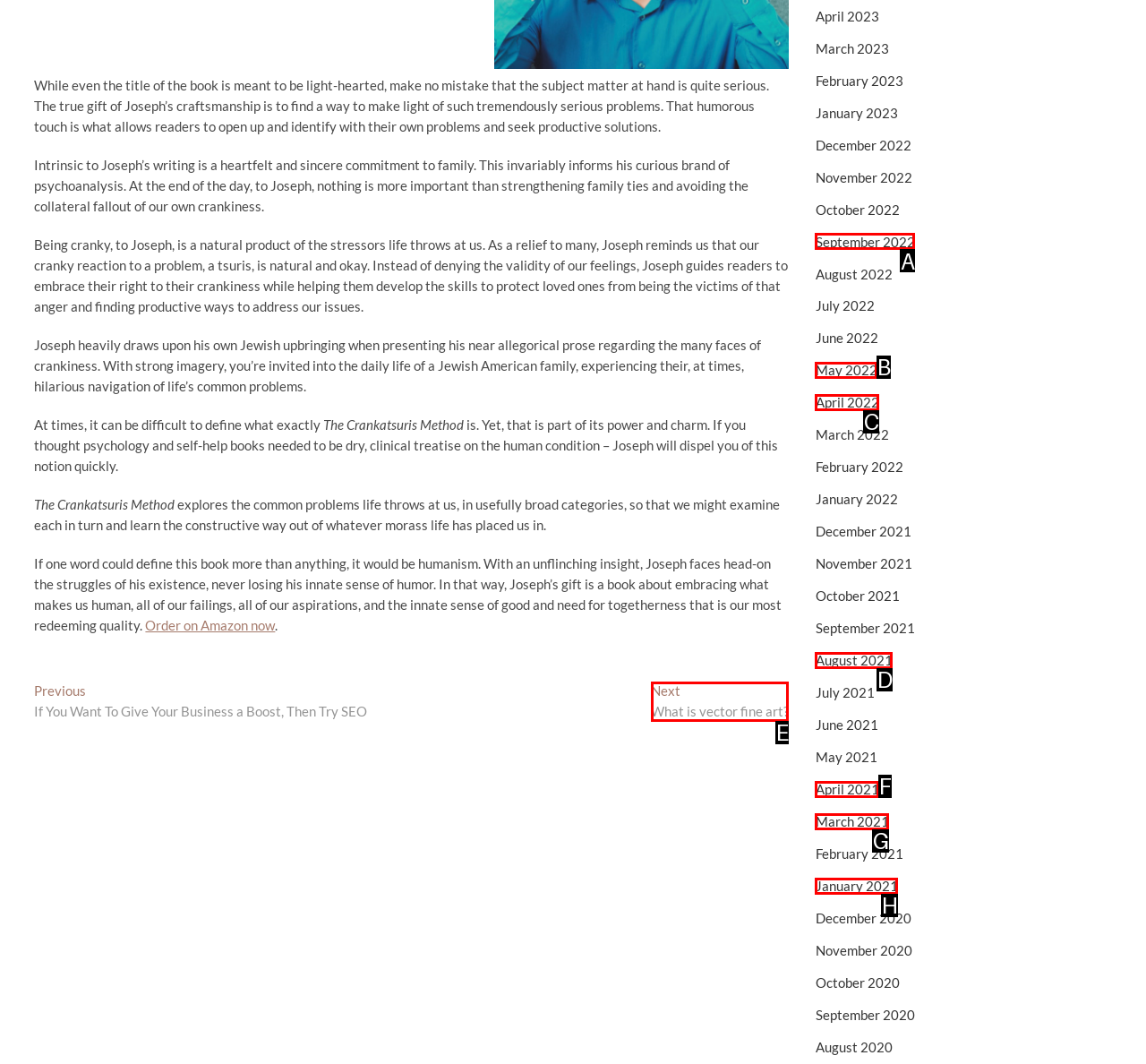Which lettered option should I select to achieve the task: Click the 'Home' link according to the highlighted elements in the screenshot?

None